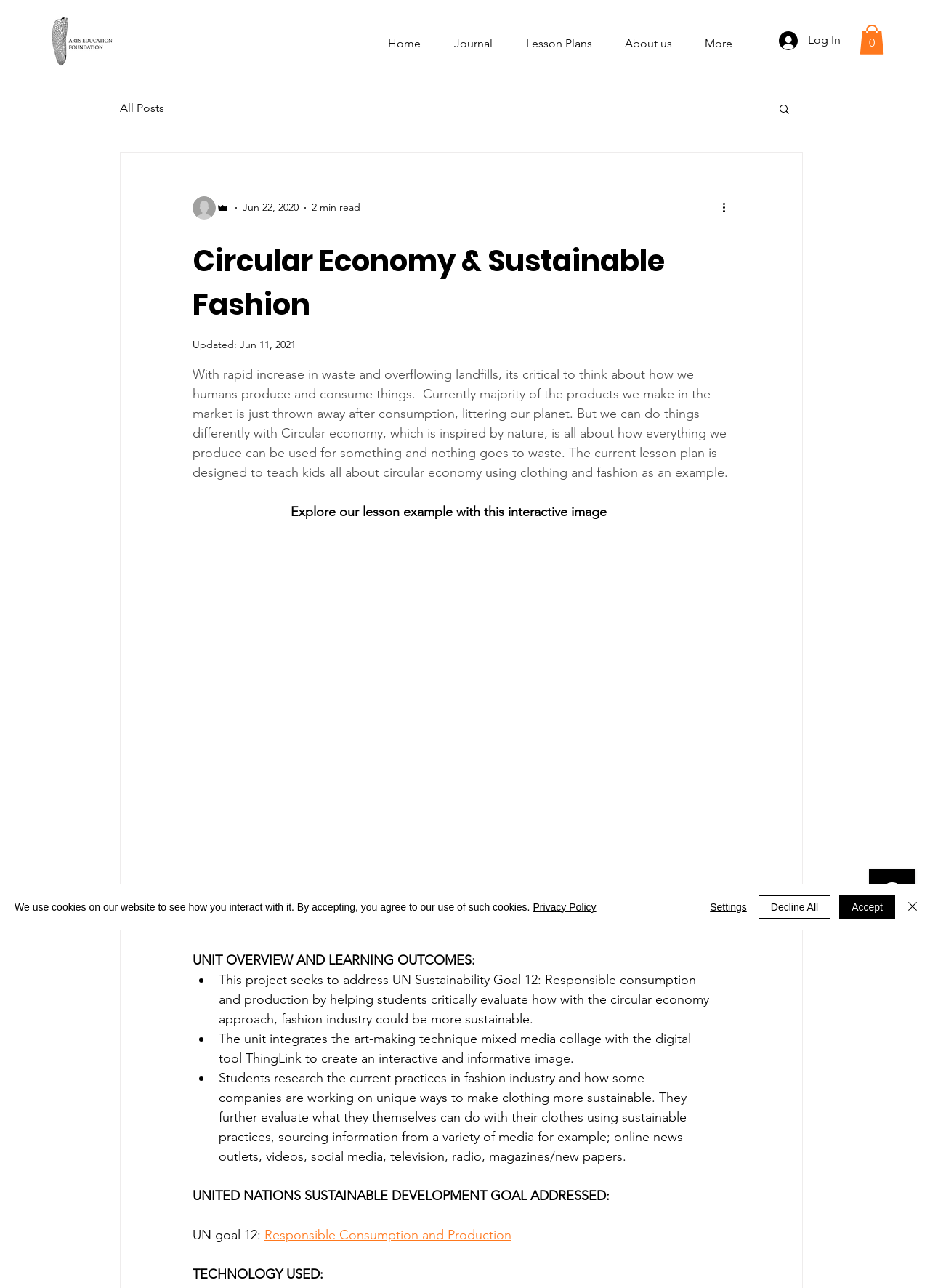Determine the bounding box coordinates (top-left x, top-left y, bottom-right x, bottom-right y) of the UI element described in the following text: More

[0.734, 0.025, 0.799, 0.042]